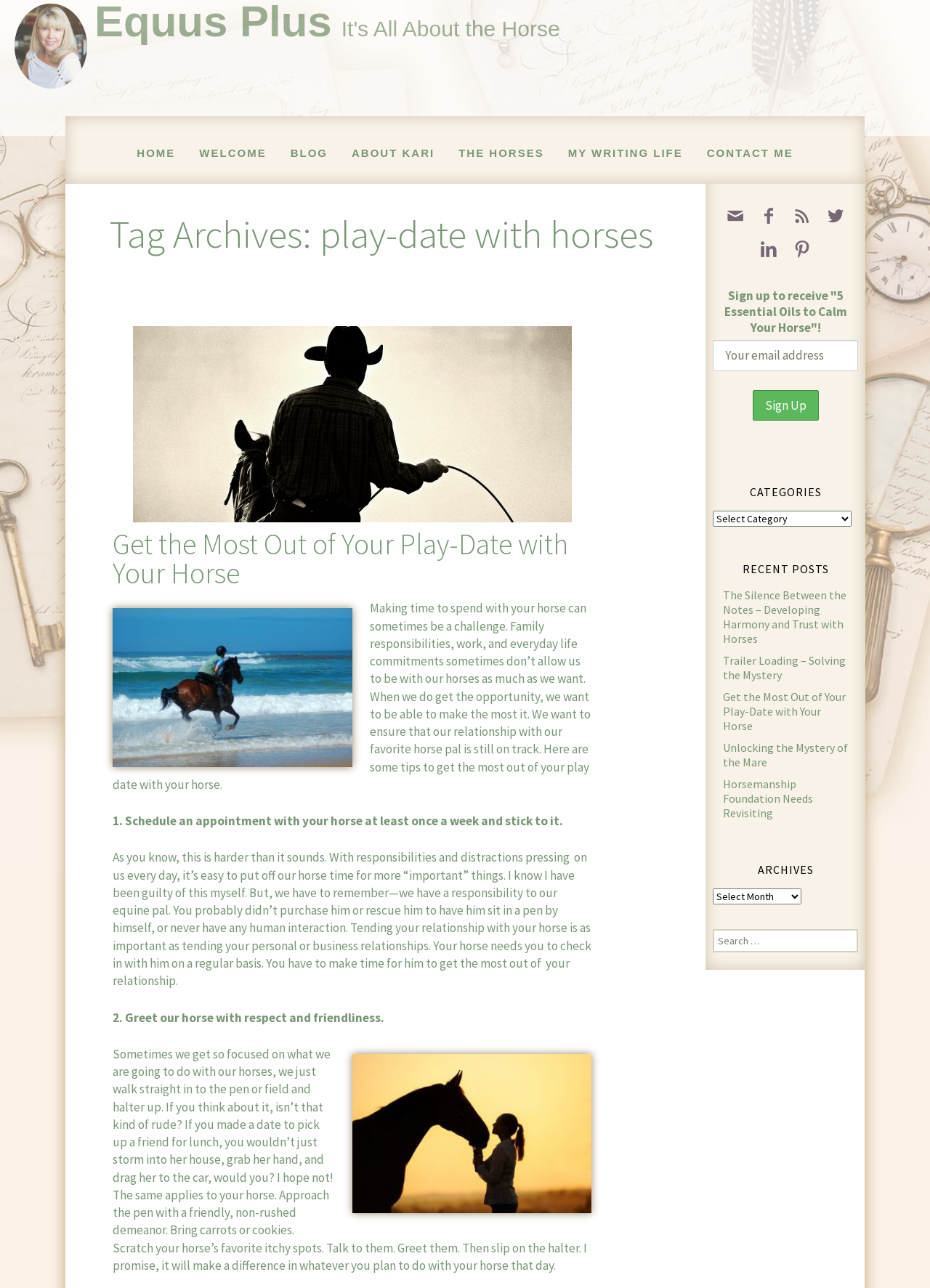How many social media links are there?
Refer to the image and provide a detailed answer to the question.

There are five social media links, which are represented by the icons '', '', '', '', and ''. These icons are commonly used to represent social media platforms.